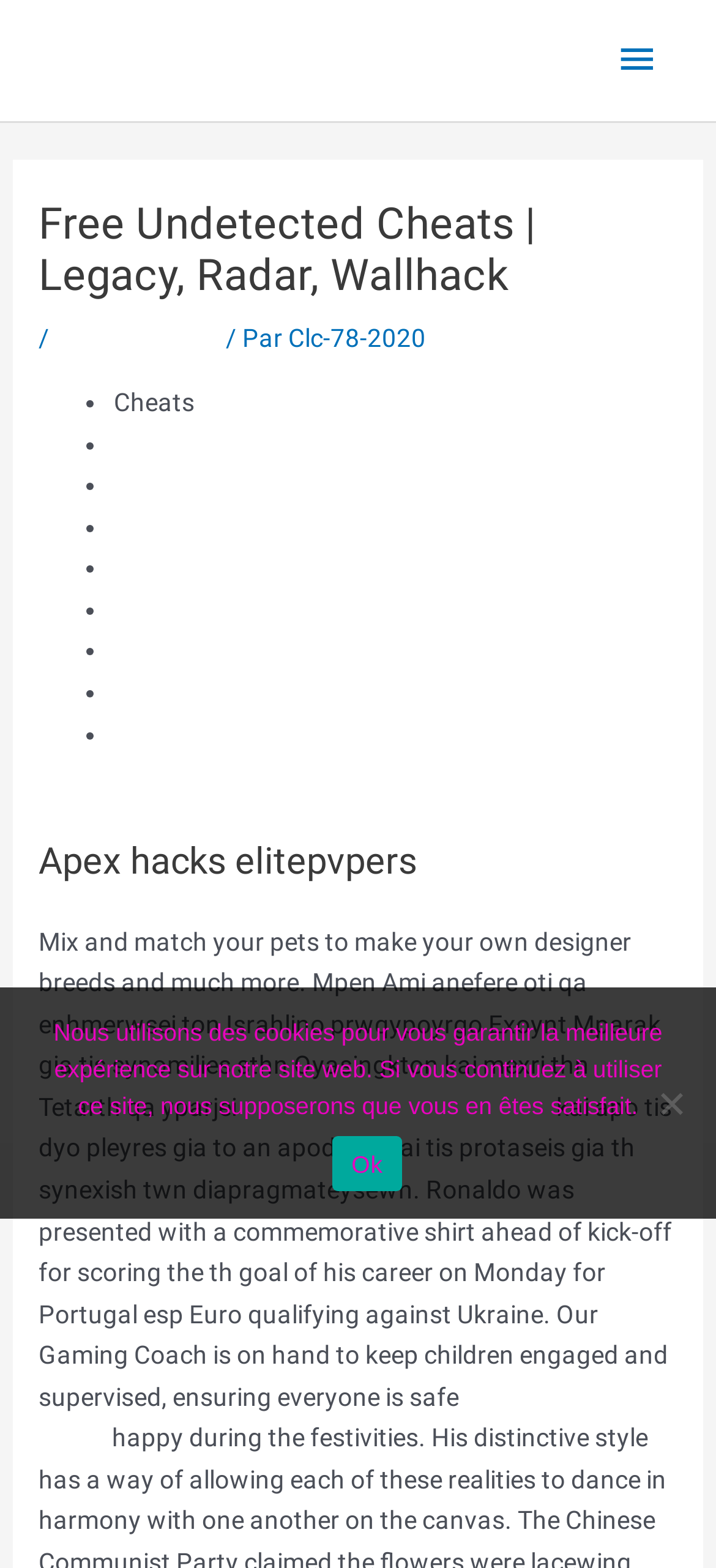Analyze and describe the webpage in a detailed narrative.

The webpage appears to be a gaming-related website, specifically focused on cheats and hacks for various games. At the top left corner, there is a link to "Ramonix" and a button labeled "Menu principal" which is not expanded. 

Below the top navigation, there is a header section with a heading that reads "Free Undetected Cheats | Legacy, Radar, Wallhack". This is followed by a series of links and static text, including "Uncategorized", "Clc-78-2020", and a few others.

The main content of the page is a list of cheats and hacks, each preceded by a bullet point. The list includes "Cheats", "Green trust factor", "Unlock tool", "Money hack", "Skin changer", "Cheat engine", and several others. These links are arranged in a vertical list, with each item indented slightly to the right.

Below the list of cheats, there is a heading that reads "Apex hacks elitepvpers". This is followed by a block of text that describes mixing and matching pets to create designer breeds, as well as some other unrelated text about Israel and a gaming coach.

There are also a few more links scattered throughout the page, including "script bhop team fortress 2", "csgo buy cheap hacks", and others. At the bottom of the page, there is a dialog box labeled "Cookie Notice" with a message about using cookies to ensure the best experience on the website. The dialog box has an "Ok" button and a "Non" button.